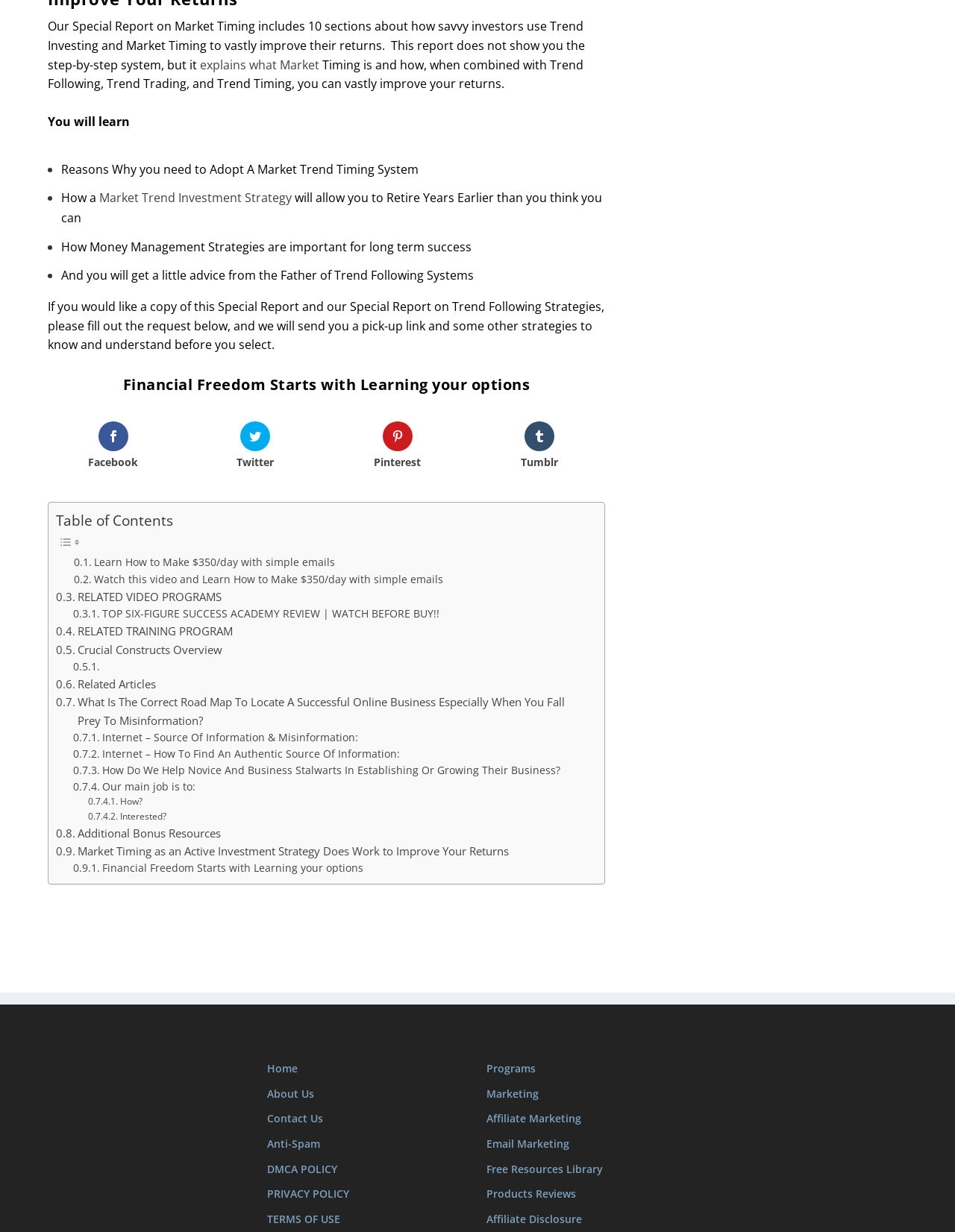From the element description: "Market Trend Investment Strategy", extract the bounding box coordinates of the UI element. The coordinates should be expressed as four float numbers between 0 and 1, in the order [left, top, right, bottom].

[0.104, 0.179, 0.306, 0.192]